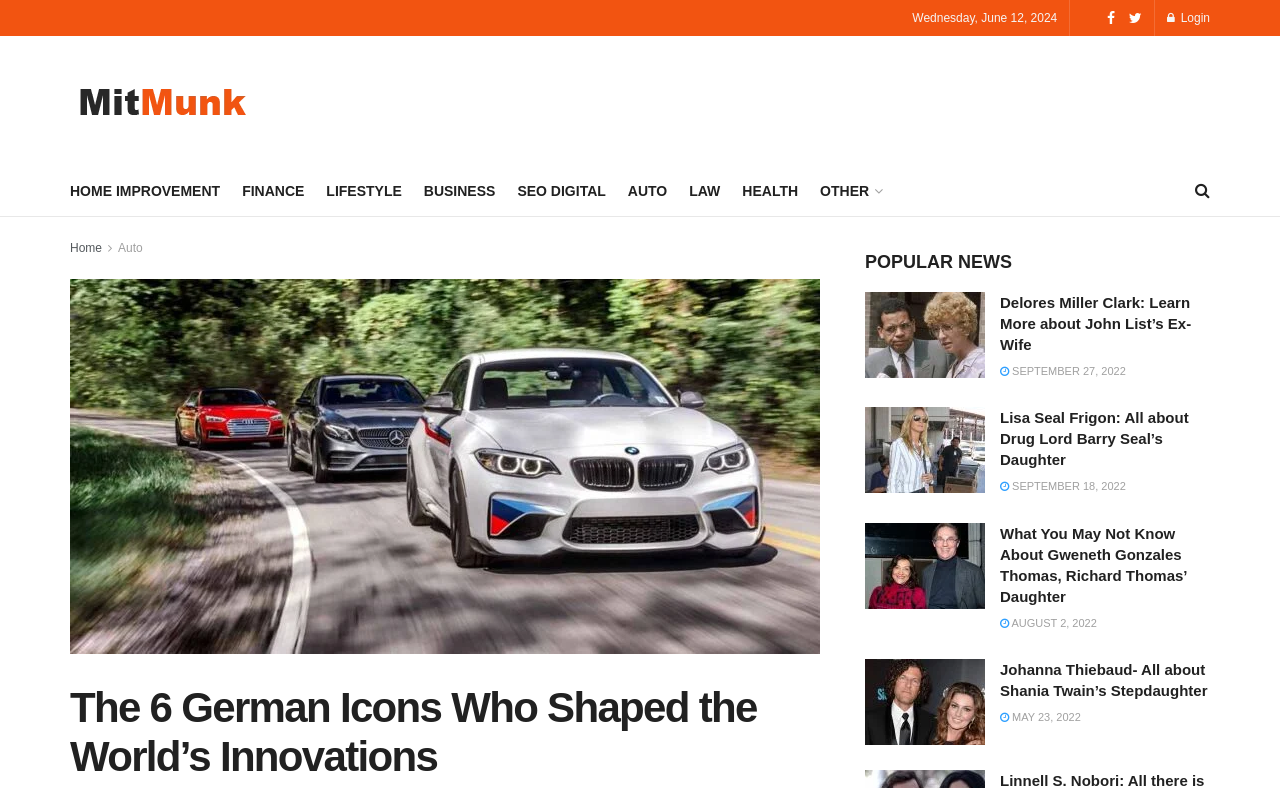Please specify the bounding box coordinates of the region to click in order to perform the following instruction: "Login to the website".

[0.912, 0.0, 0.945, 0.046]